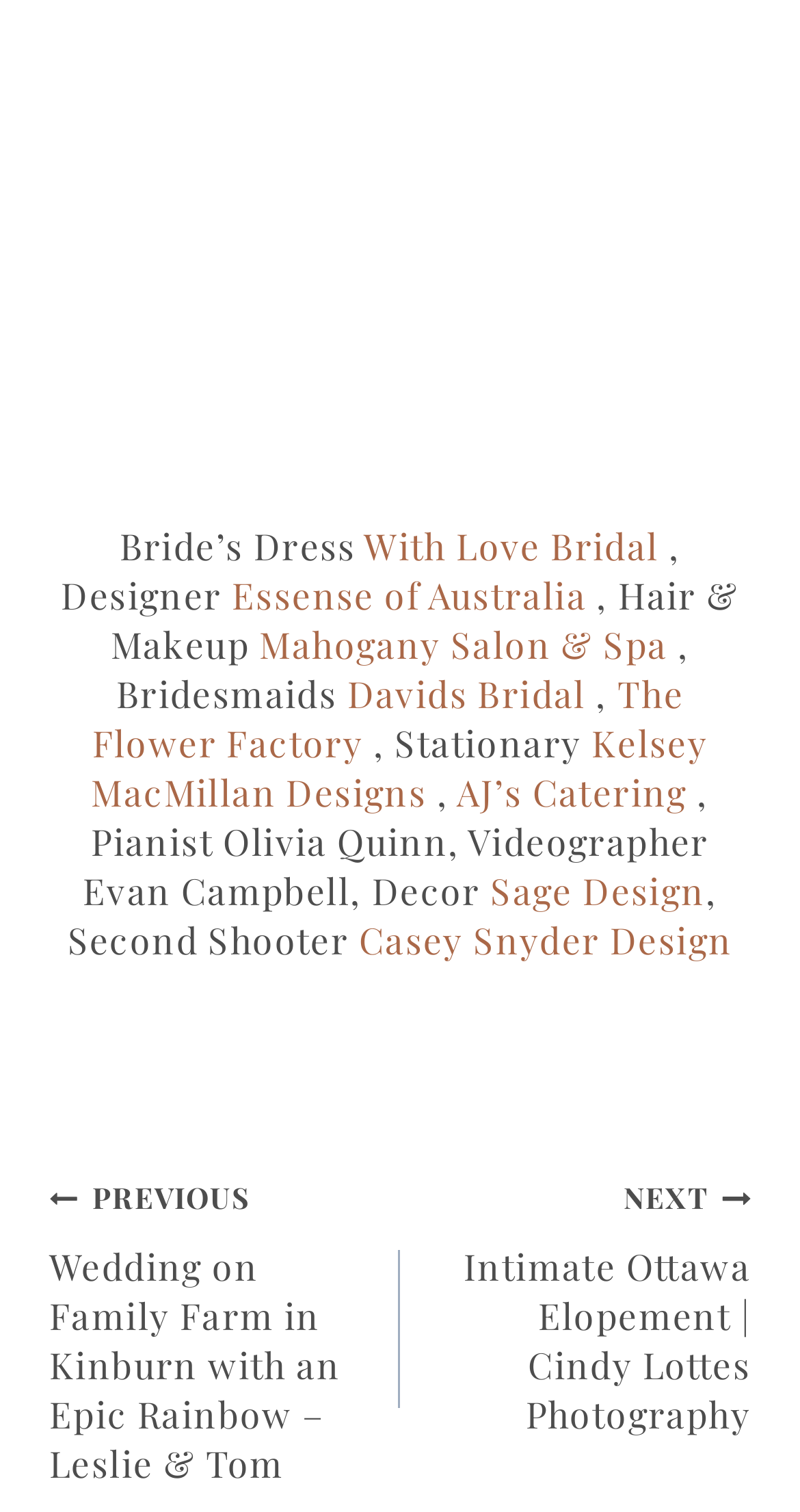Specify the bounding box coordinates of the area to click in order to follow the given instruction: "Go to previous post."

[0.062, 0.774, 0.5, 0.984]